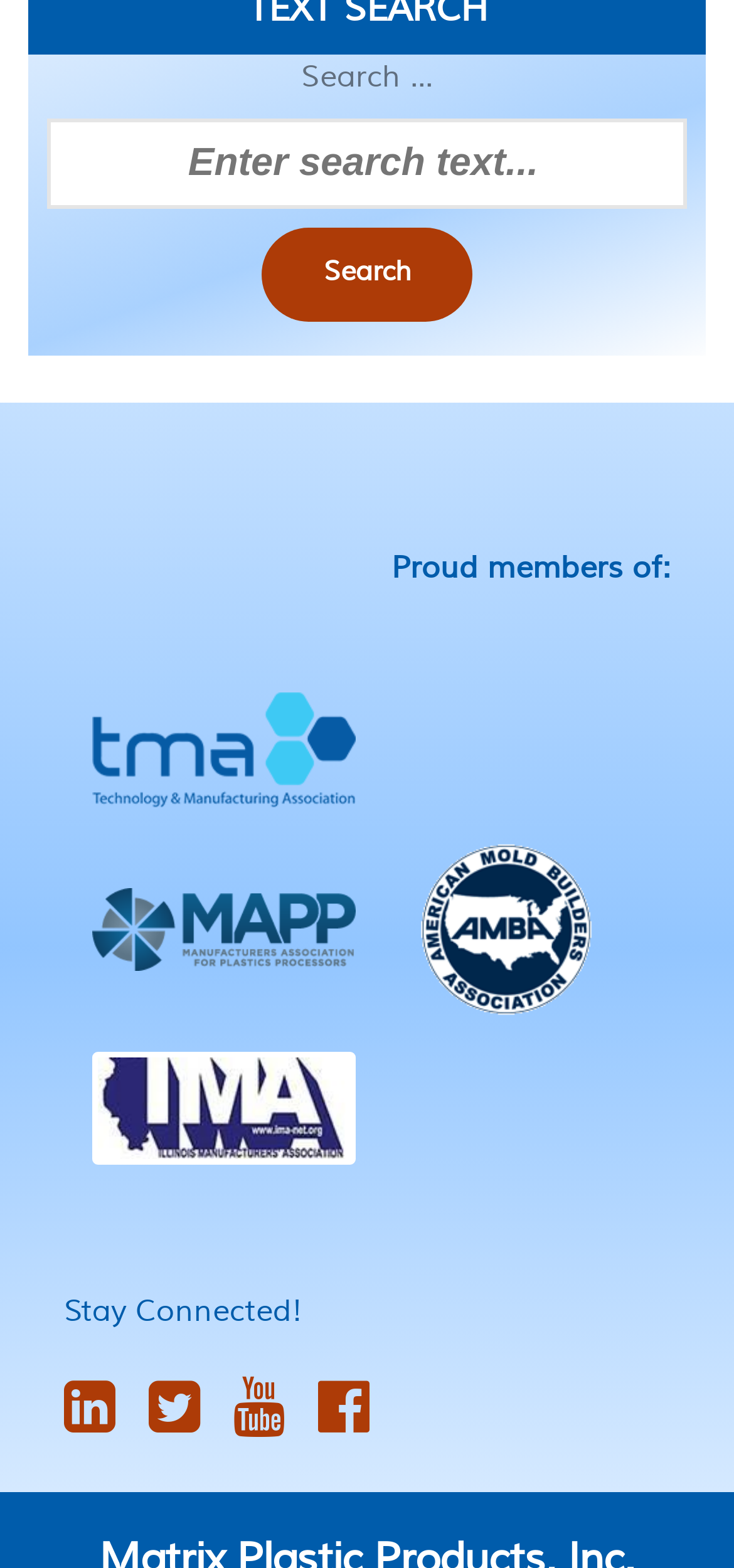Please give a one-word or short phrase response to the following question: 
What is the search button text?

Search